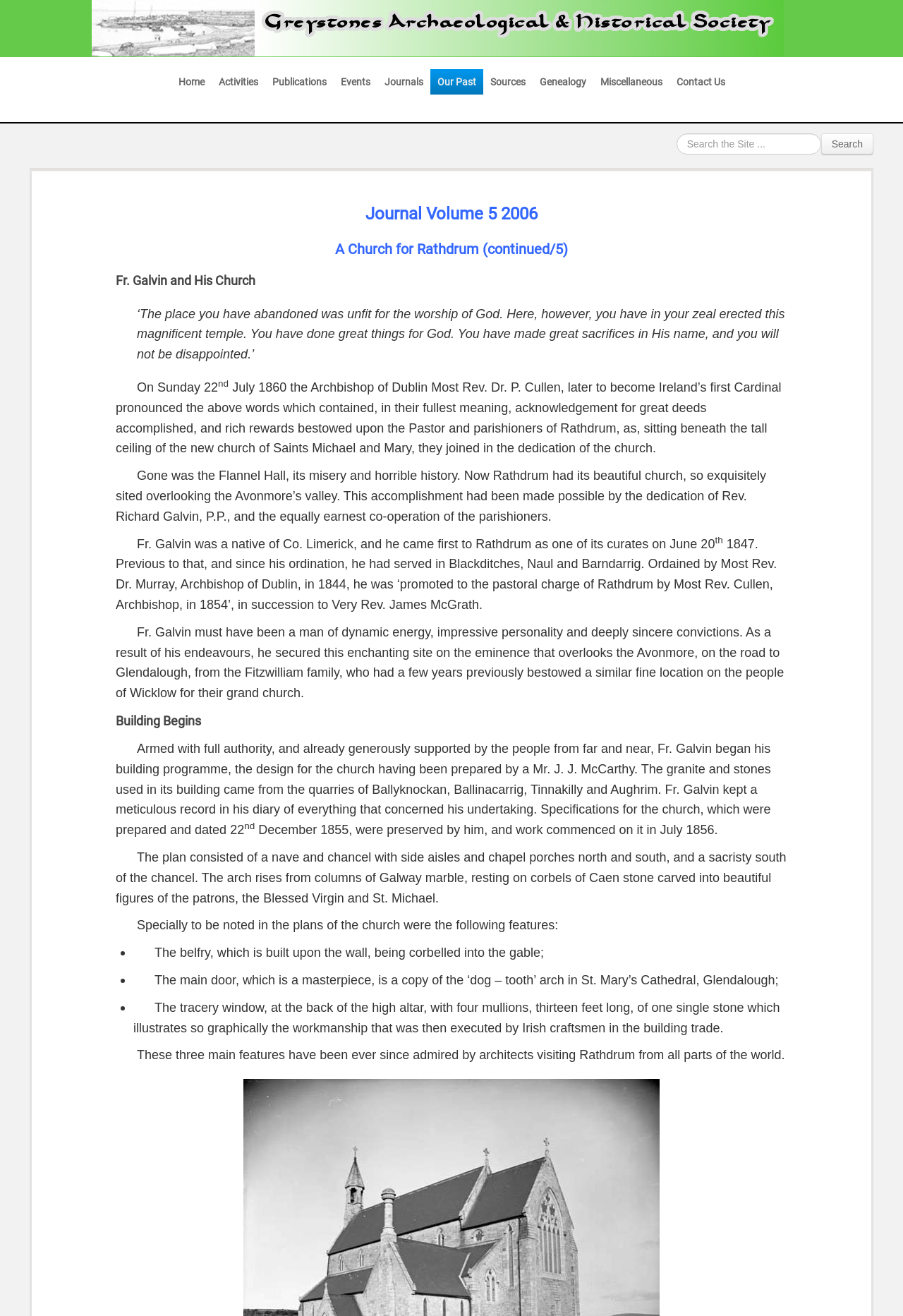Could you locate the bounding box coordinates for the section that should be clicked to accomplish this task: "Click the 'Home' link".

[0.189, 0.053, 0.234, 0.072]